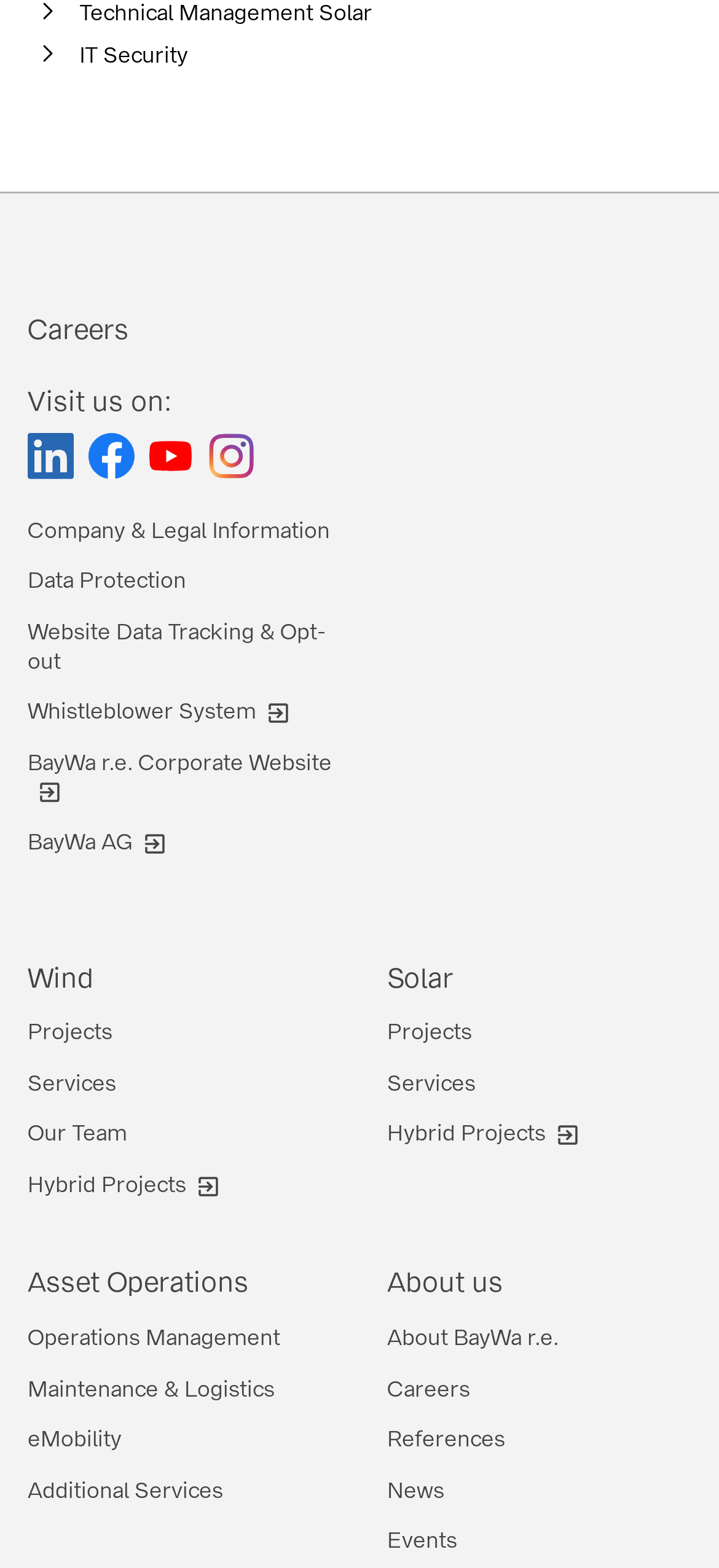How many categories are under Wind?
Give a single word or phrase as your answer by examining the image.

3